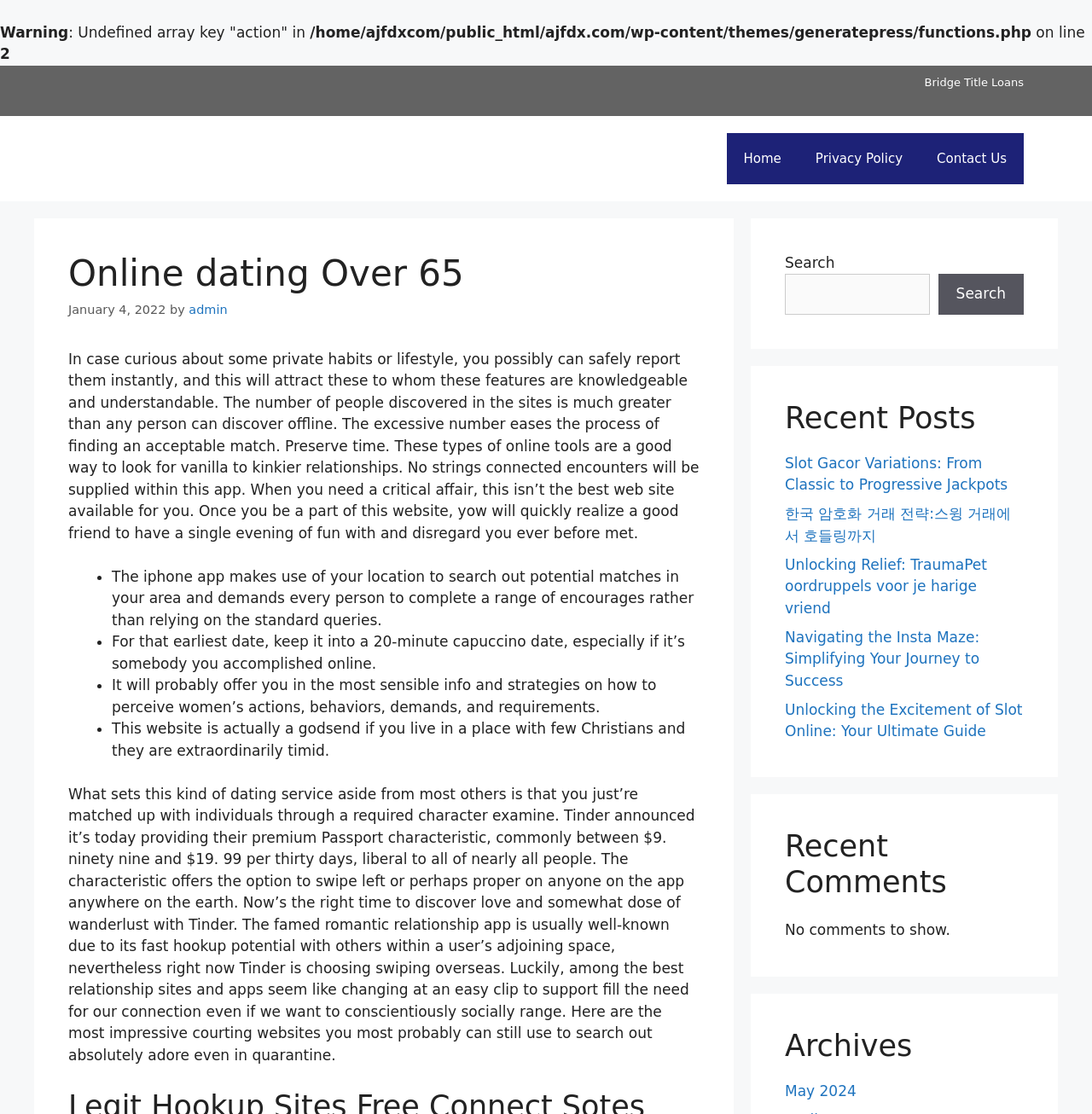What is the date of the latest article?
Answer the question with a single word or phrase derived from the image.

January 4, 2022